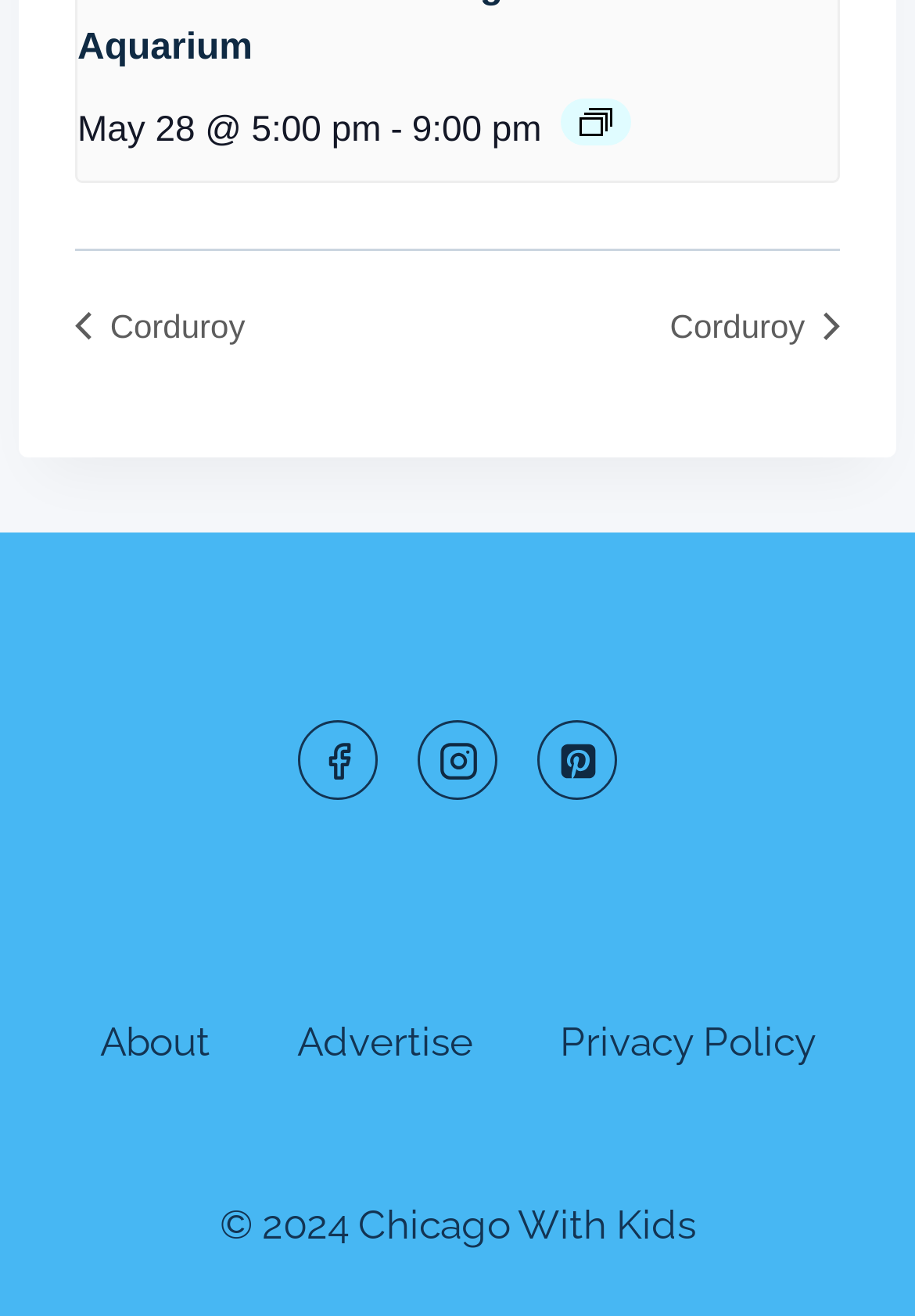Specify the bounding box coordinates of the region I need to click to perform the following instruction: "navigate to About". The coordinates must be four float numbers in the range of 0 to 1, i.e., [left, top, right, bottom].

[0.083, 0.76, 0.256, 0.826]